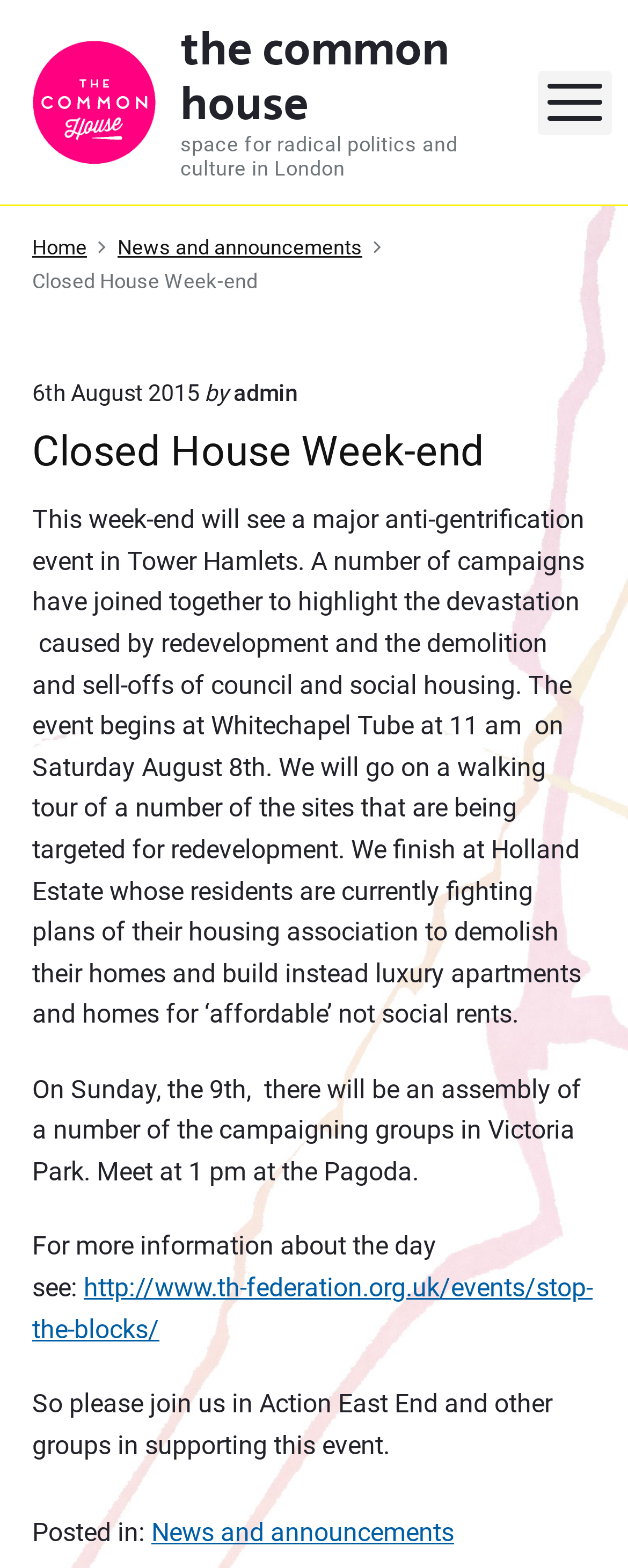Find the bounding box of the UI element described as: "Home". The bounding box coordinates should be given as four float values between 0 and 1, i.e., [left, top, right, bottom].

[0.051, 0.148, 0.138, 0.169]